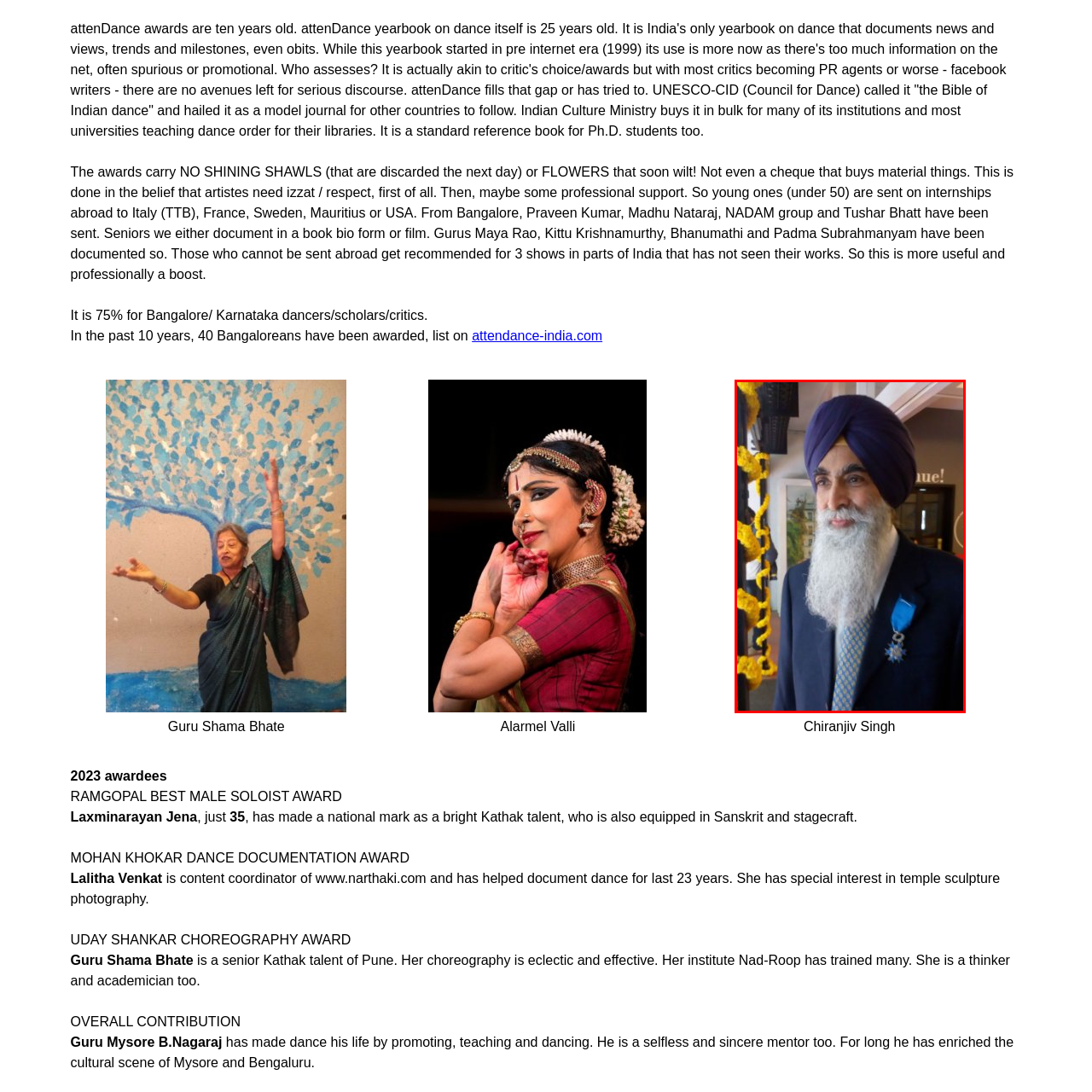Identify the subject within the red bounding box and respond to the following question in a single word or phrase:
What is the blue medal for?

Artistic contributions to Indian dance